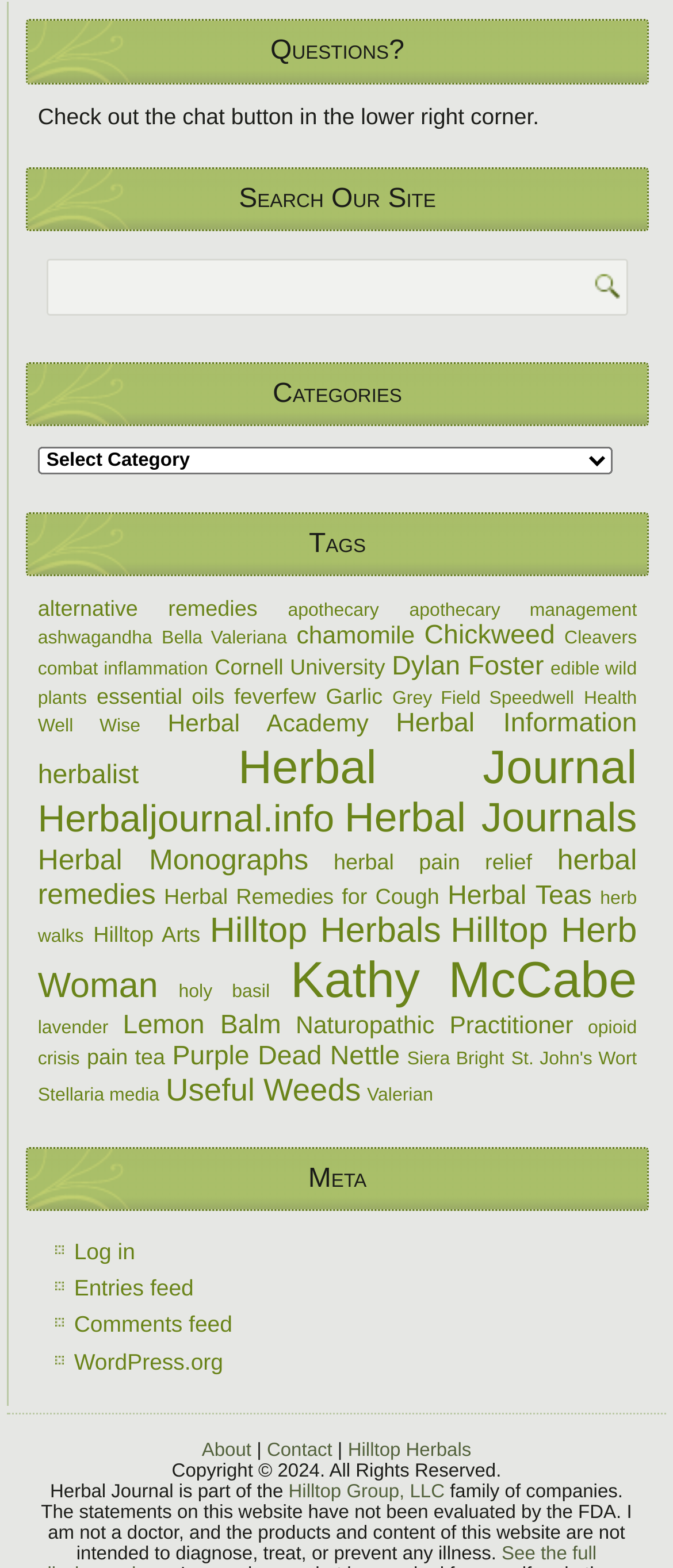How many links are under the 'Tags' heading?
Give a one-word or short phrase answer based on the image.

43